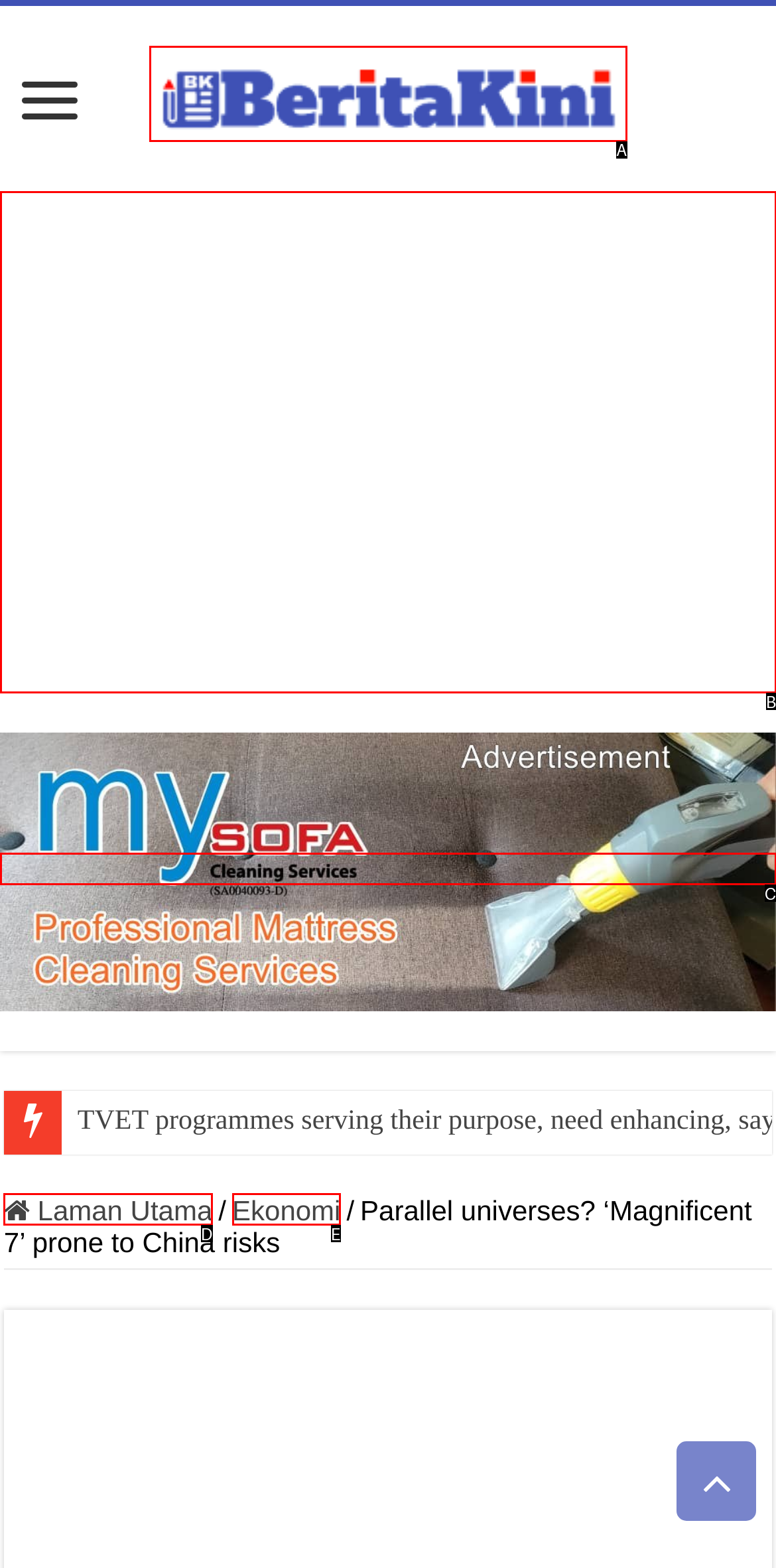Match the description to the correct option: Laman Utama
Provide the letter of the matching option directly.

D